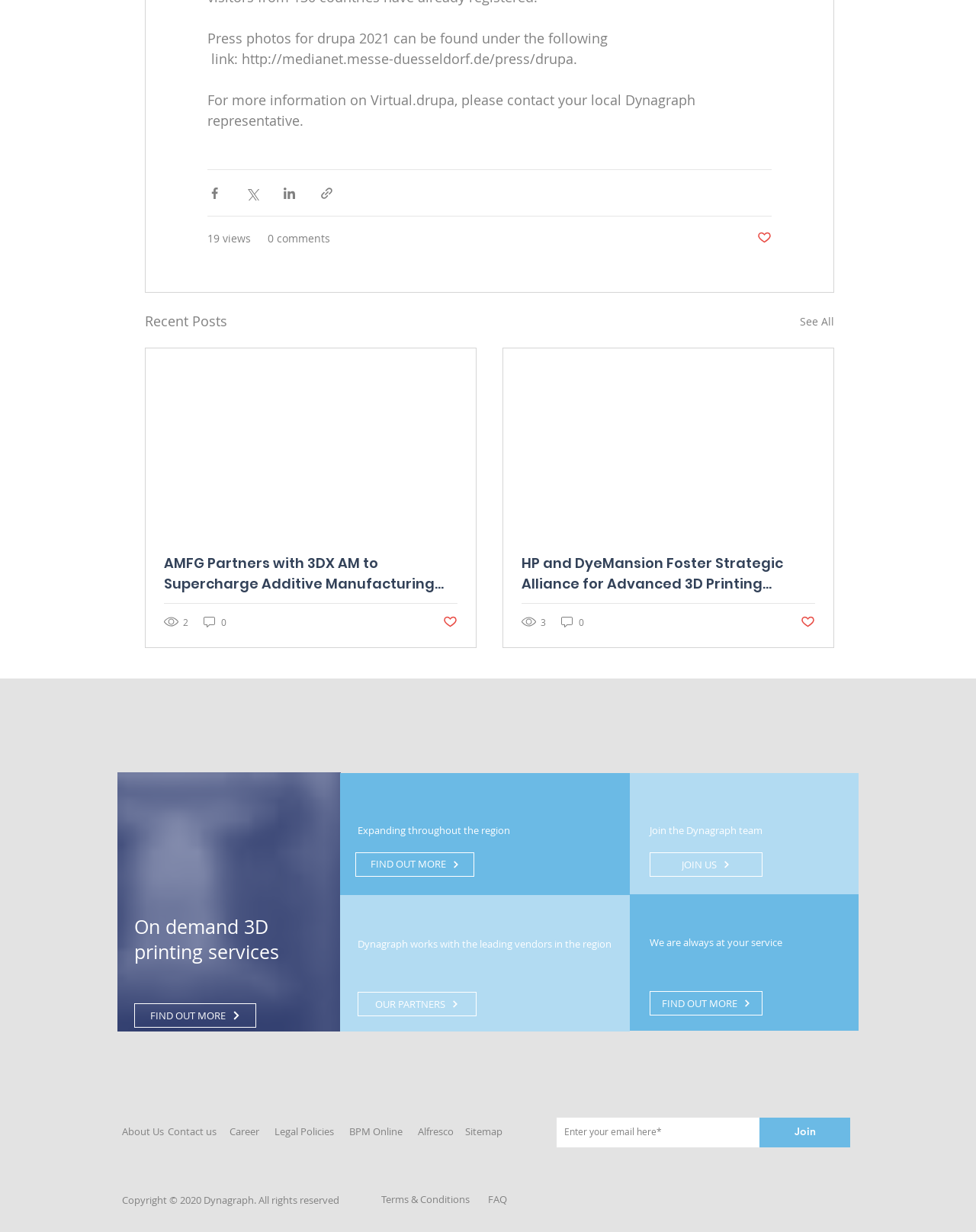Find the bounding box coordinates of the clickable area required to complete the following action: "Join the Dynagraph team".

[0.666, 0.692, 0.781, 0.711]